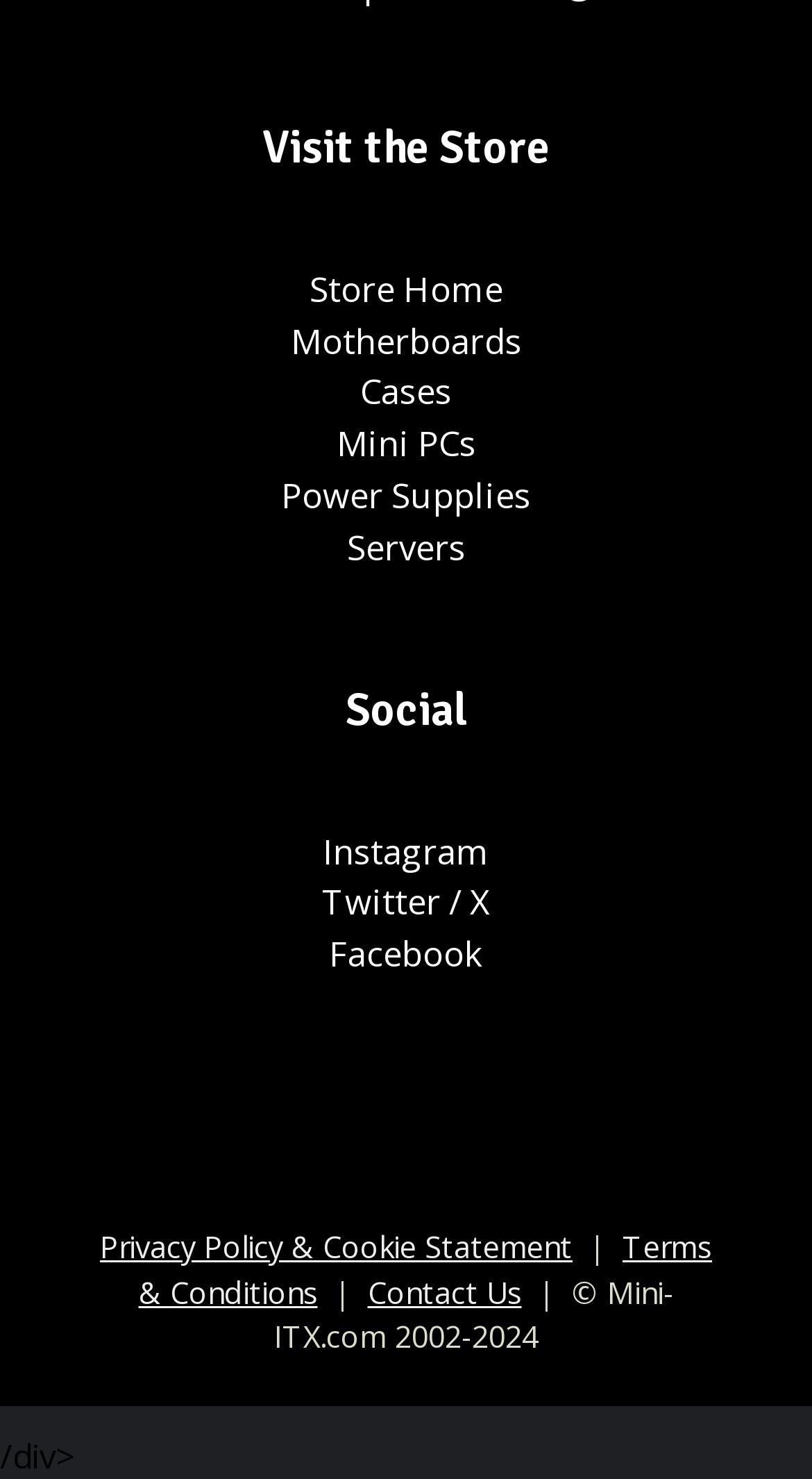Can you find the bounding box coordinates for the element that needs to be clicked to execute this instruction: "Visit the store homepage"? The coordinates should be given as four float numbers between 0 and 1, i.e., [left, top, right, bottom].

[0.381, 0.179, 0.619, 0.211]